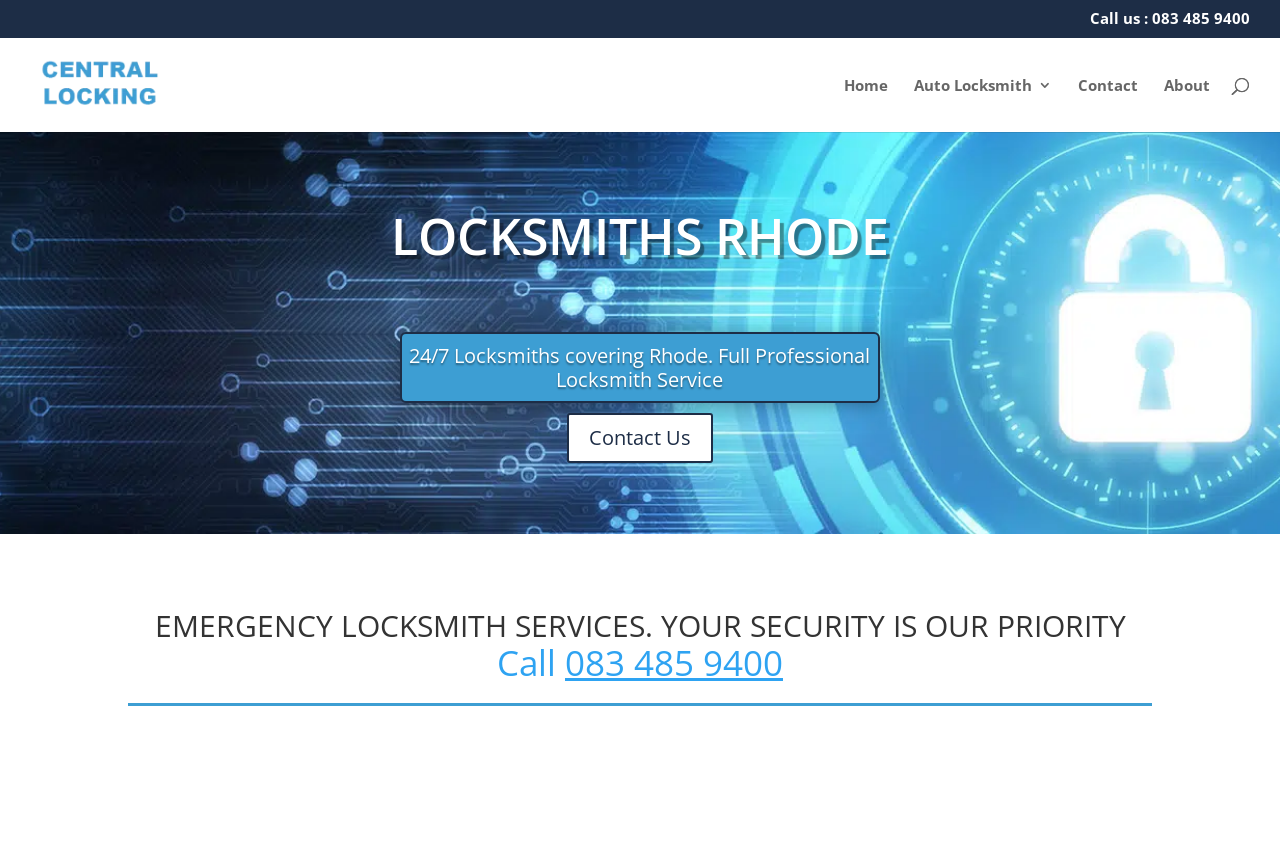Find the bounding box coordinates for the area that should be clicked to accomplish the instruction: "Visit the home page".

[0.659, 0.09, 0.694, 0.153]